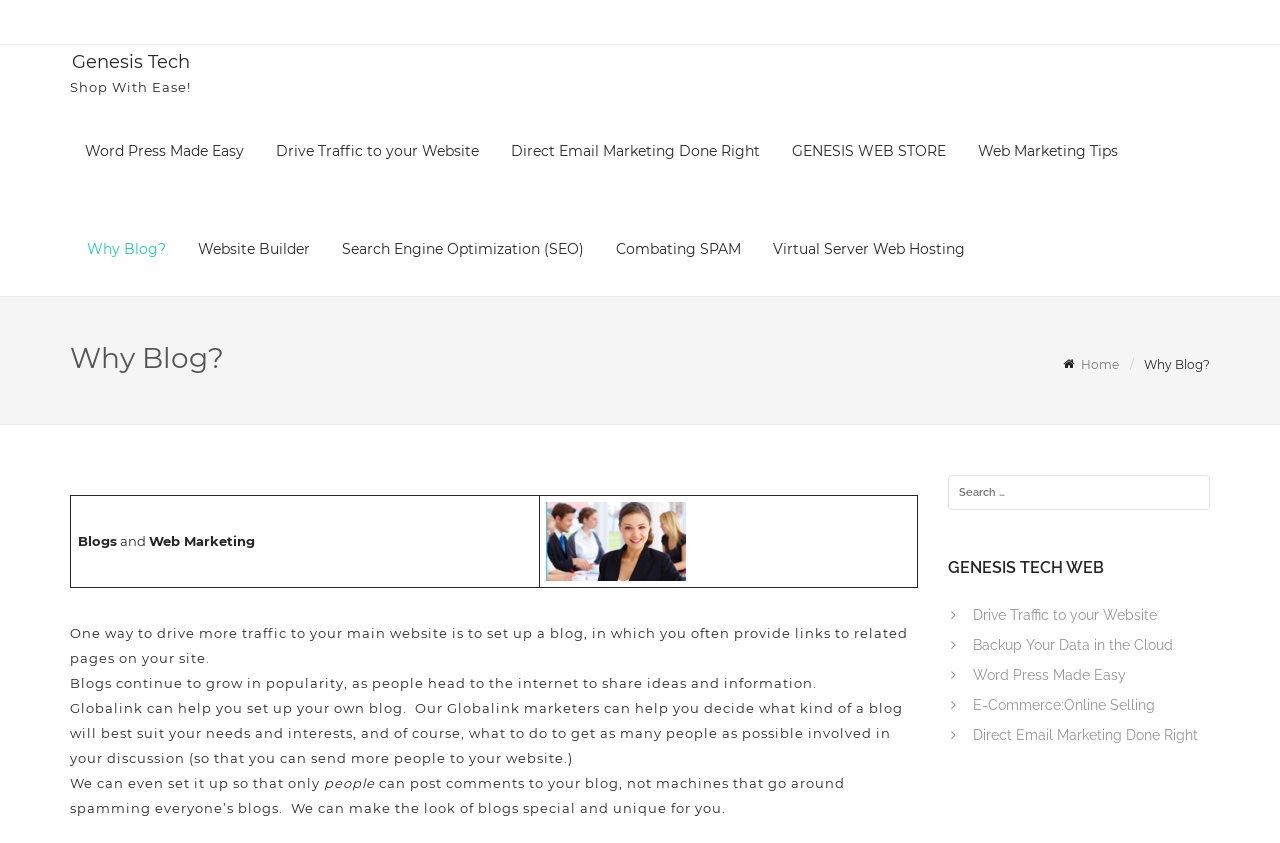With reference to the image, please provide a detailed answer to the following question: What is the purpose of setting up a blog?

Based on the webpage content, one way to drive more traffic to a main website is to set up a blog, in which you often provide links to related pages on your site.